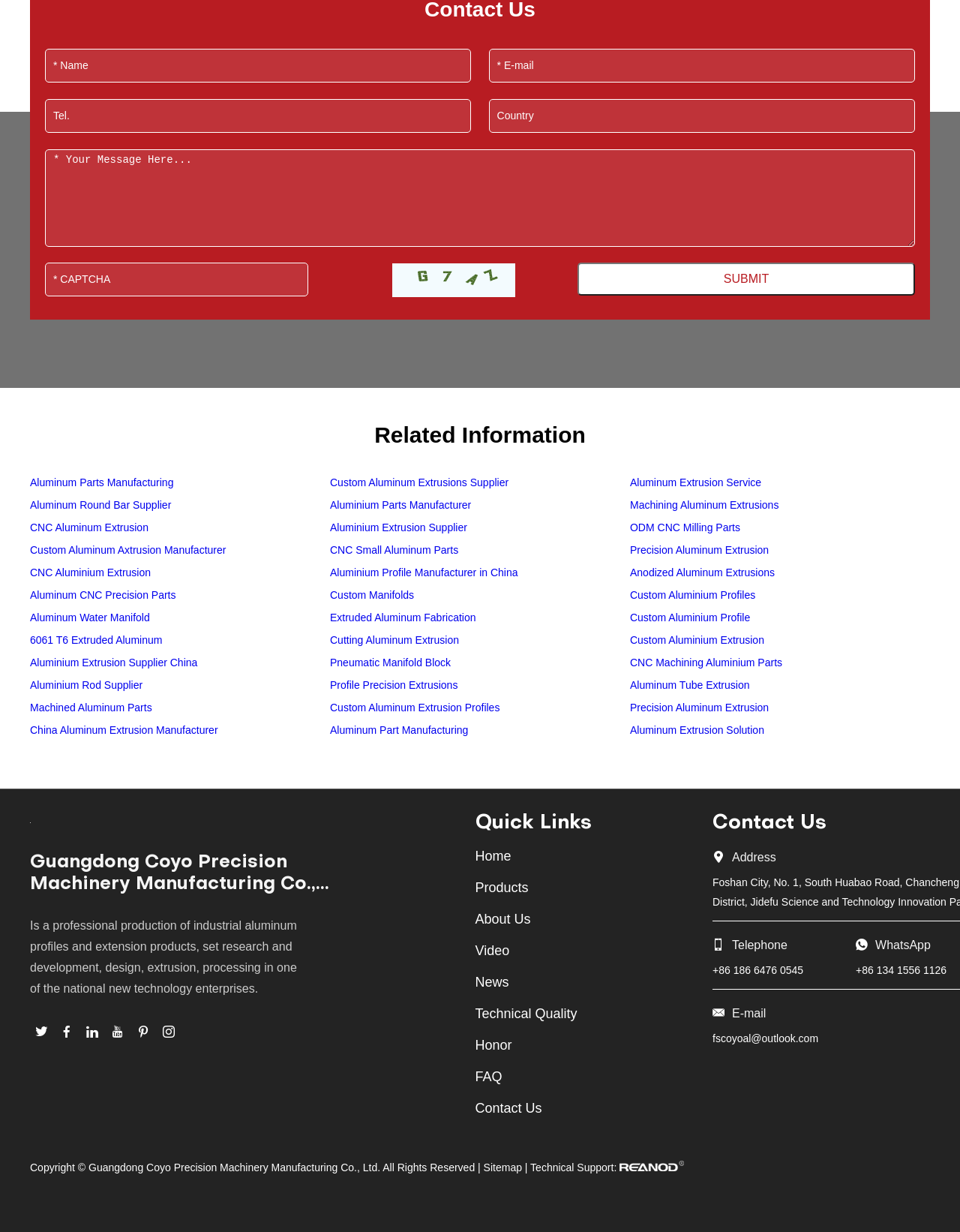Using the description: "Video", identify the bounding box of the corresponding UI element in the screenshot.

[0.495, 0.765, 0.531, 0.778]